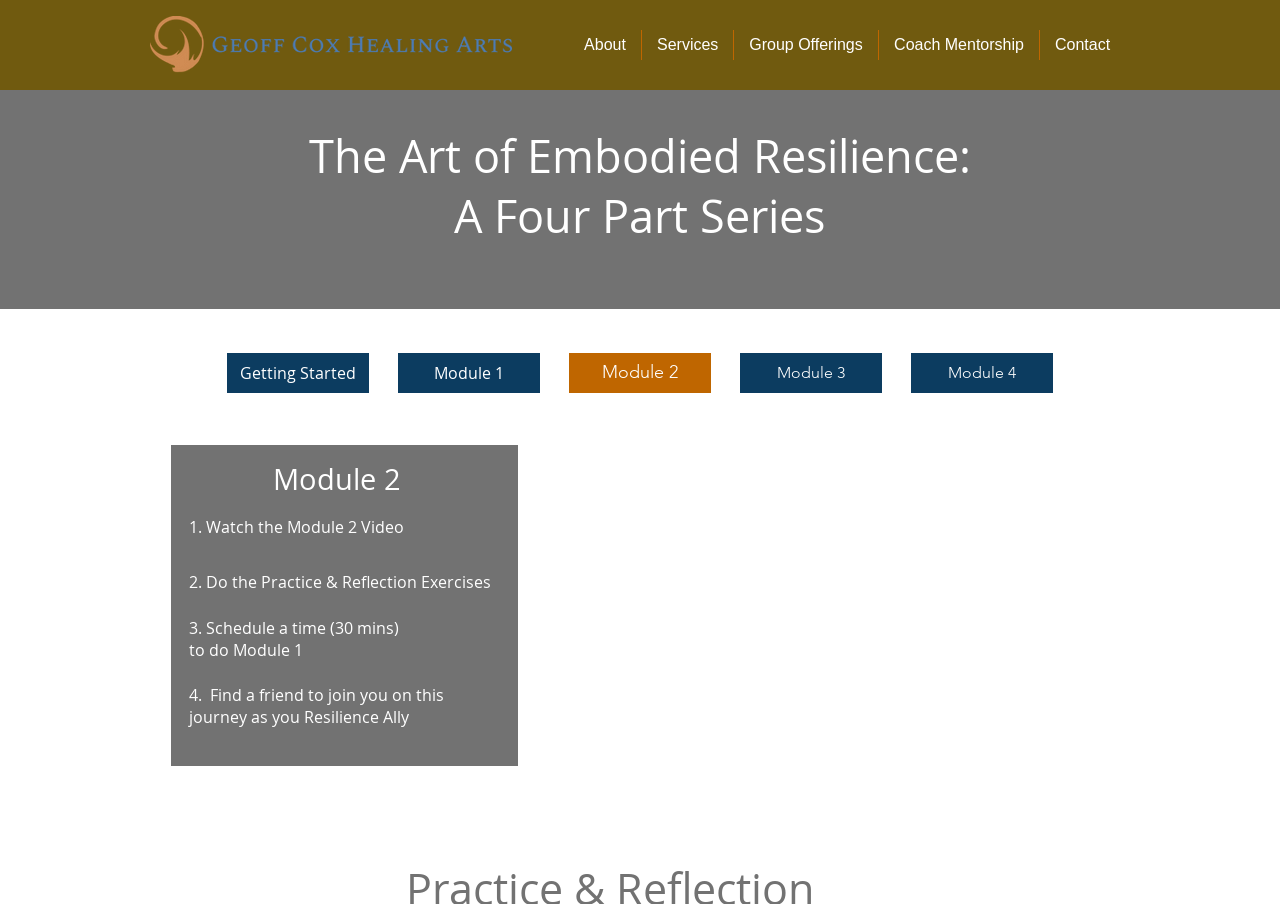Point out the bounding box coordinates of the section to click in order to follow this instruction: "Go to the 'About' page".

[0.445, 0.033, 0.501, 0.066]